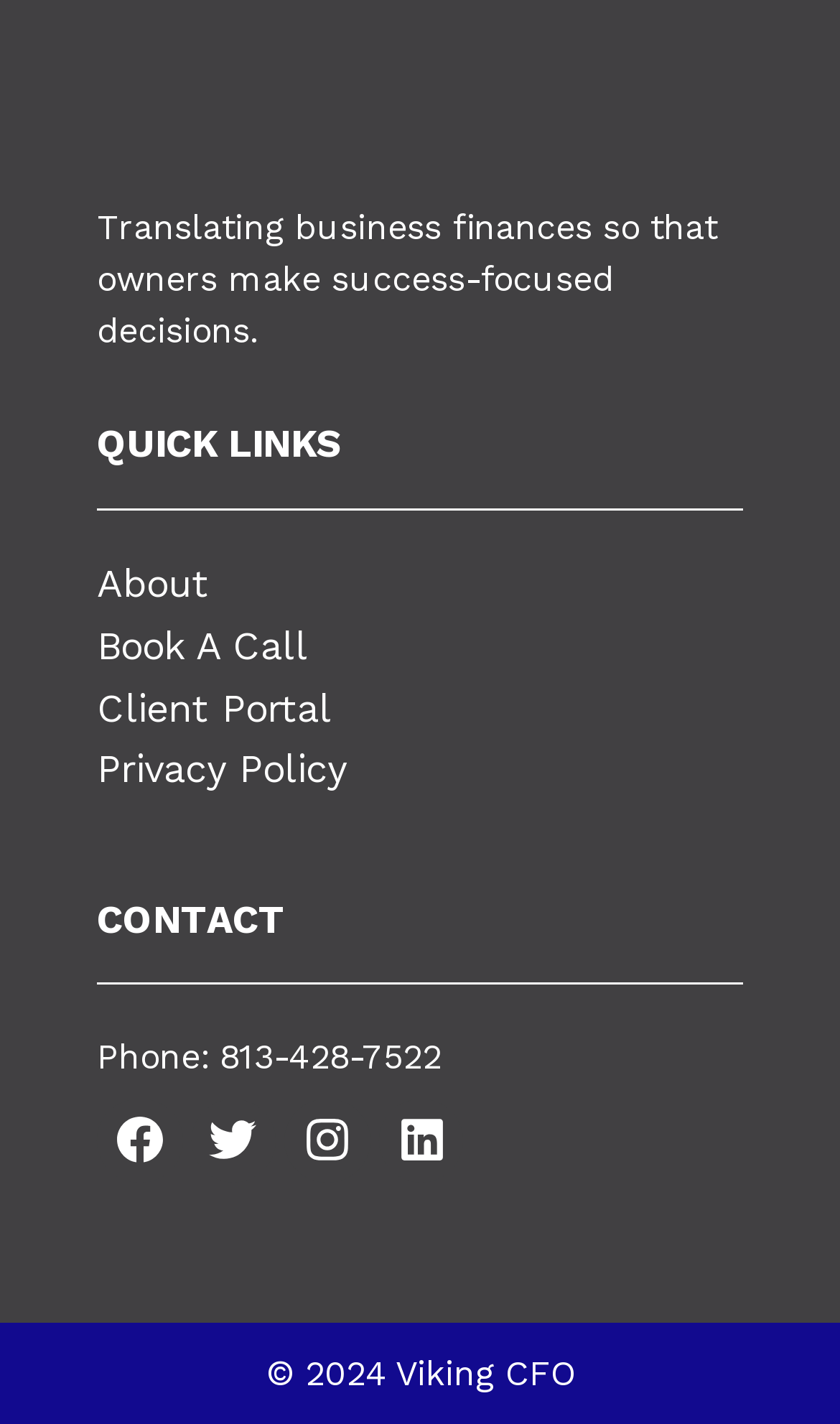Locate the bounding box coordinates of the region to be clicked to comply with the following instruction: "Login to Client Portal". The coordinates must be four float numbers between 0 and 1, in the form [left, top, right, bottom].

[0.115, 0.48, 0.395, 0.512]